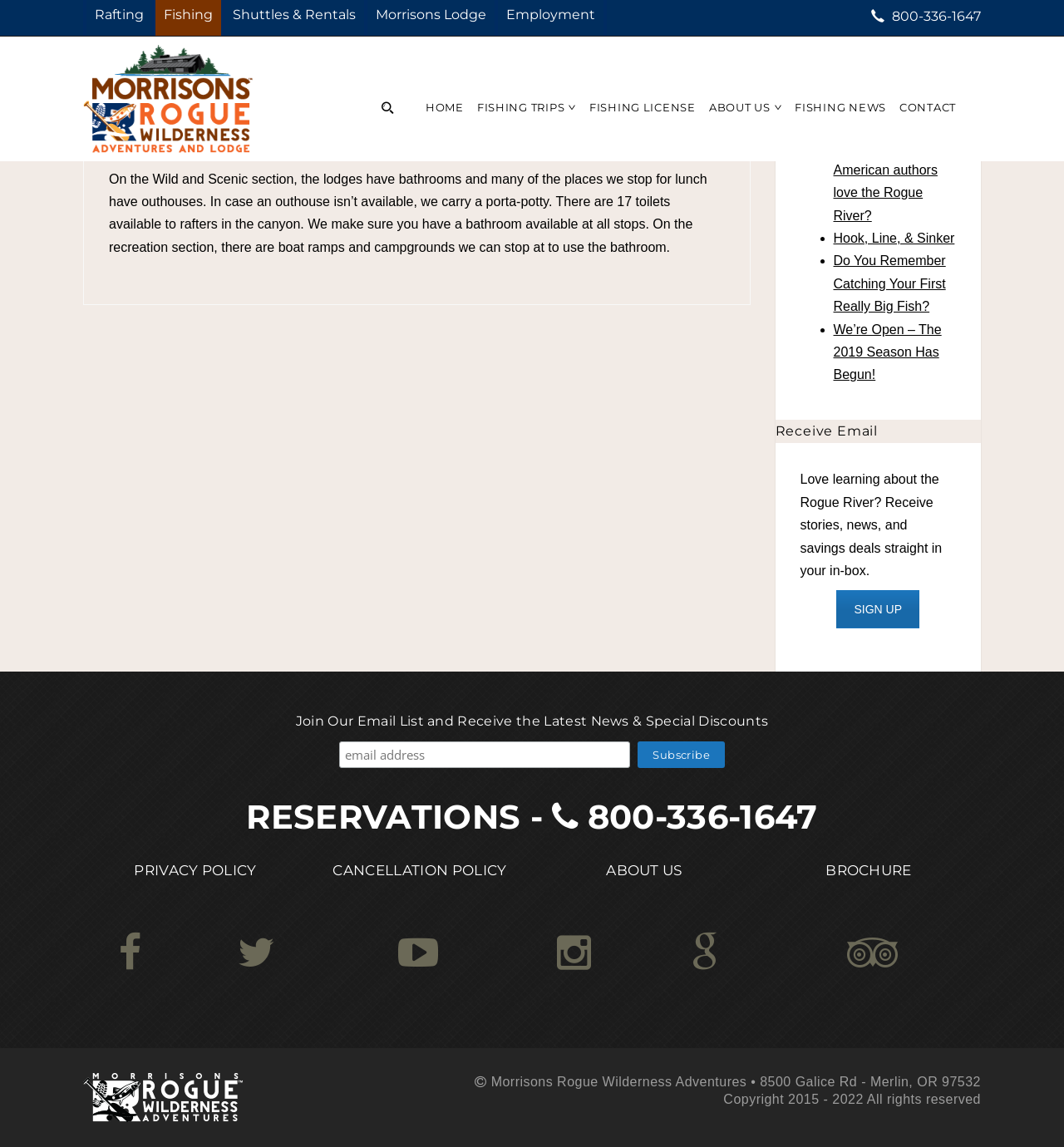Can you determine the main header of this webpage?

What happens if I need to go to the bathroom?